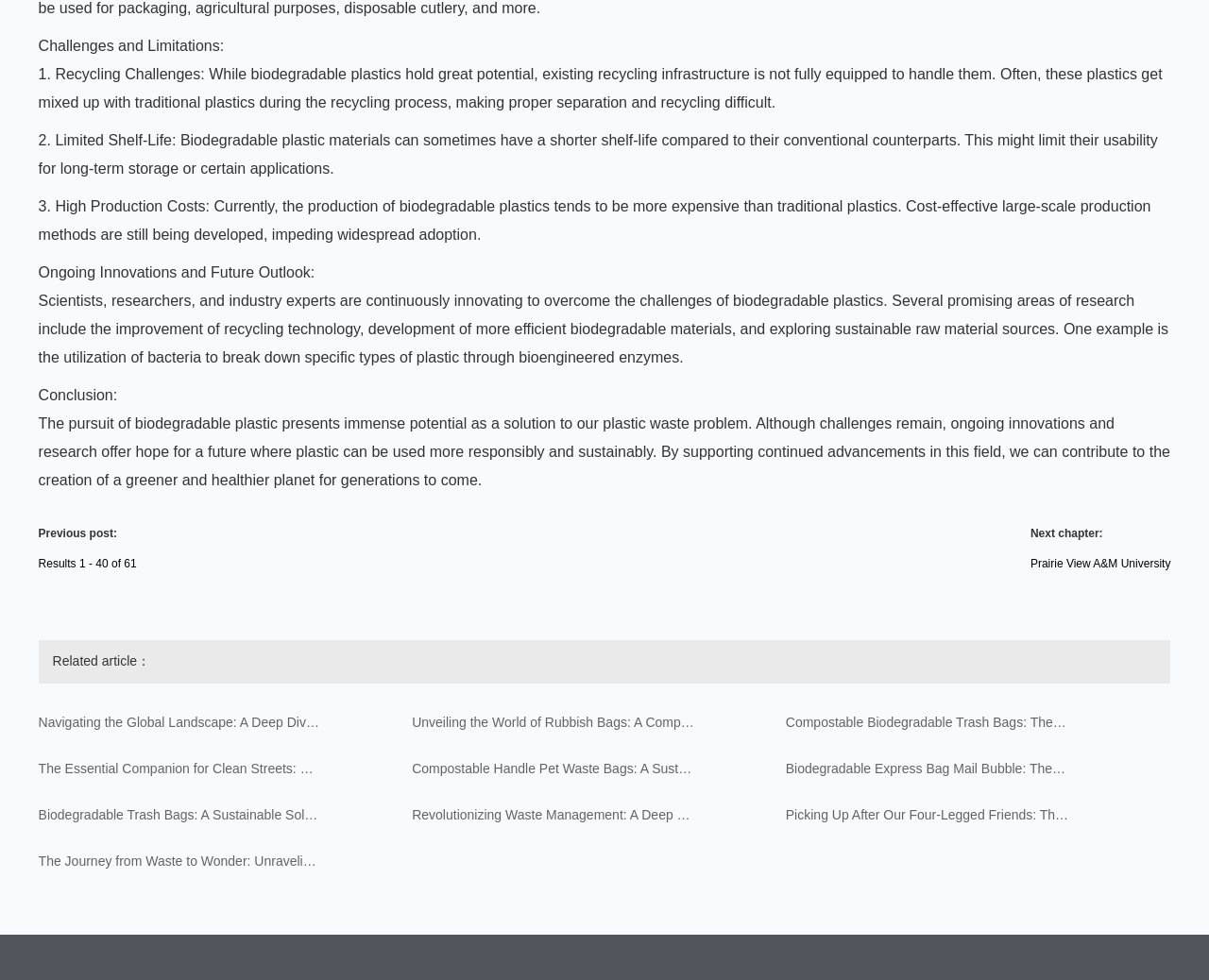Identify the bounding box coordinates for the element you need to click to achieve the following task: "Explore related article: Navigating the Global Landscape". The coordinates must be four float values ranging from 0 to 1, formatted as [left, top, right, bottom].

[0.032, 0.726, 0.266, 0.747]